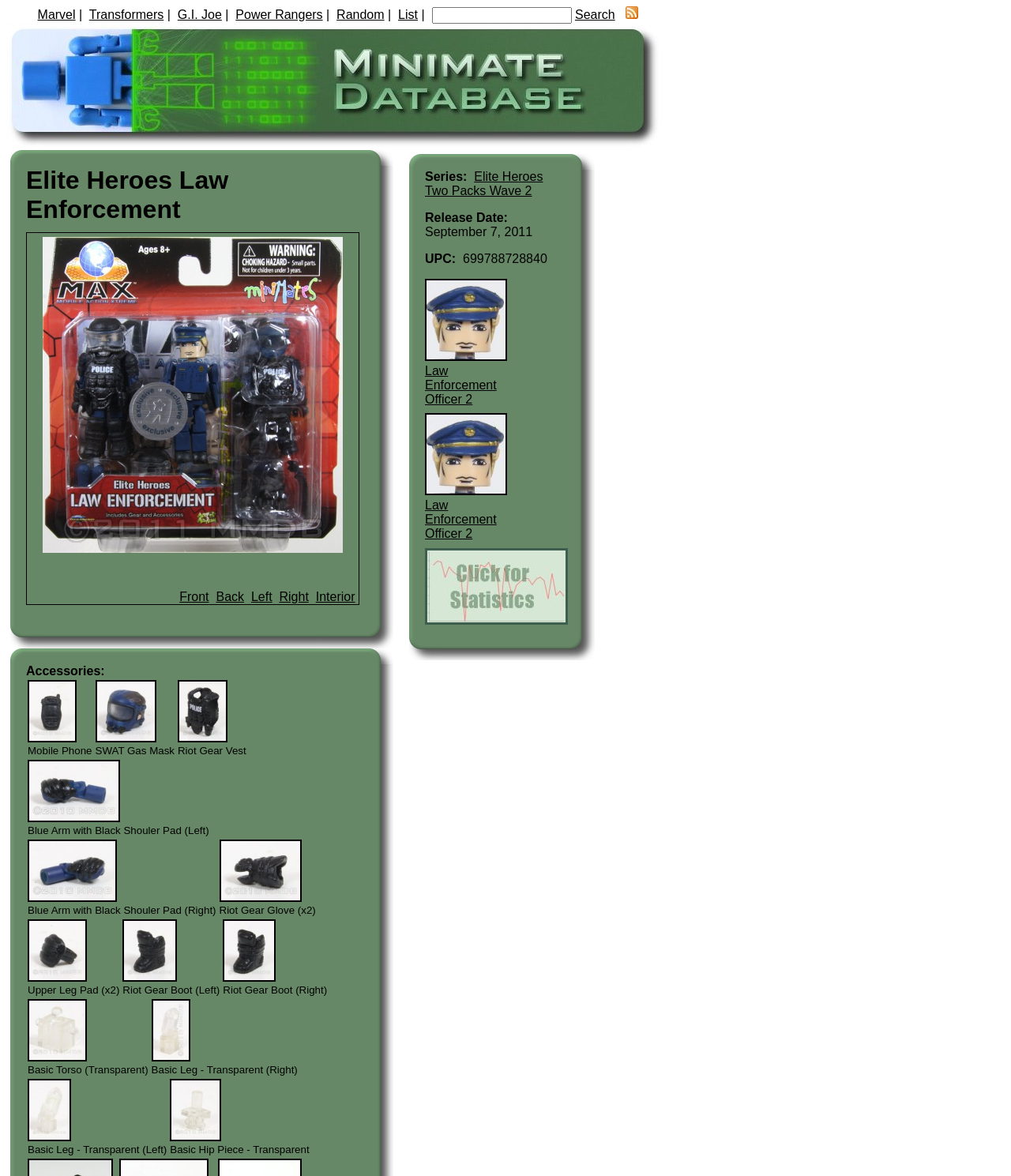What is the purpose of the 'Search' link?
Provide a detailed answer to the question using information from the image.

I found the answer by looking at the link labeled 'Search', which is likely intended to allow users to search the Minimate Database.